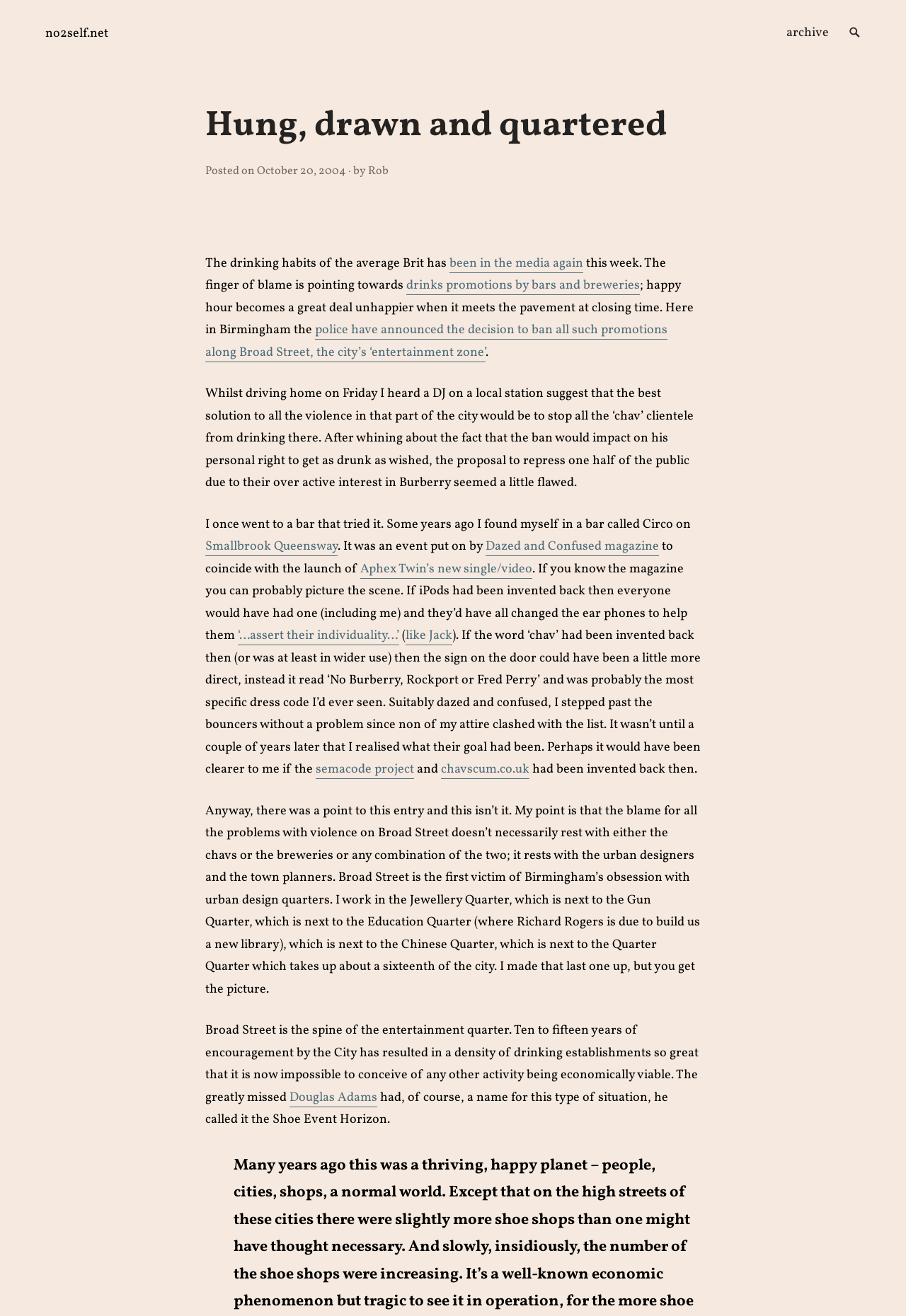Answer with a single word or phrase: 
Who is the author of the article?

Rob